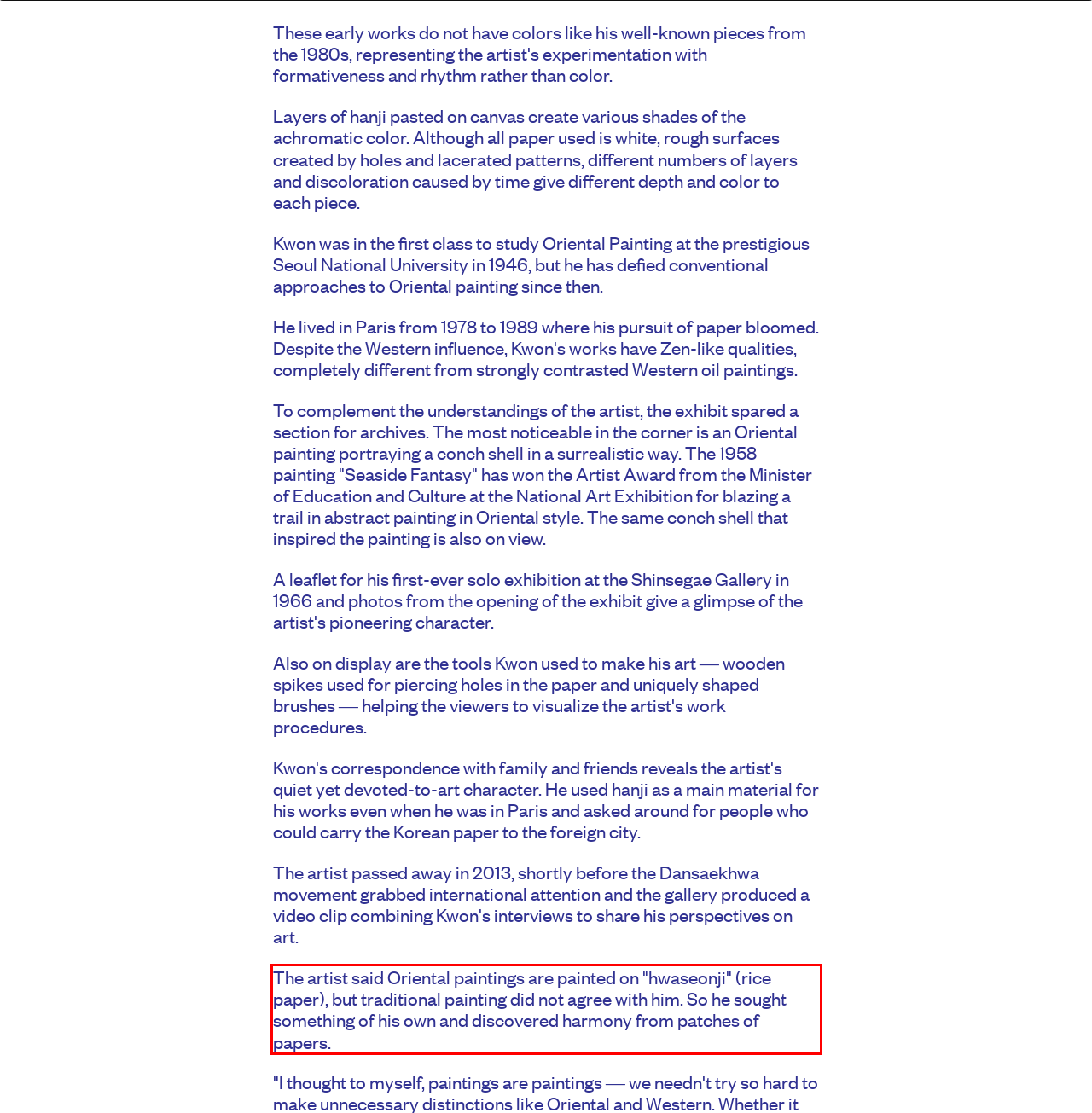Given a screenshot of a webpage with a red bounding box, extract the text content from the UI element inside the red bounding box.

The artist said Oriental paintings are painted on "hwaseonji" (rice paper), but traditional painting did not agree with him. So he sought something of his own and discovered harmony from patches of papers.